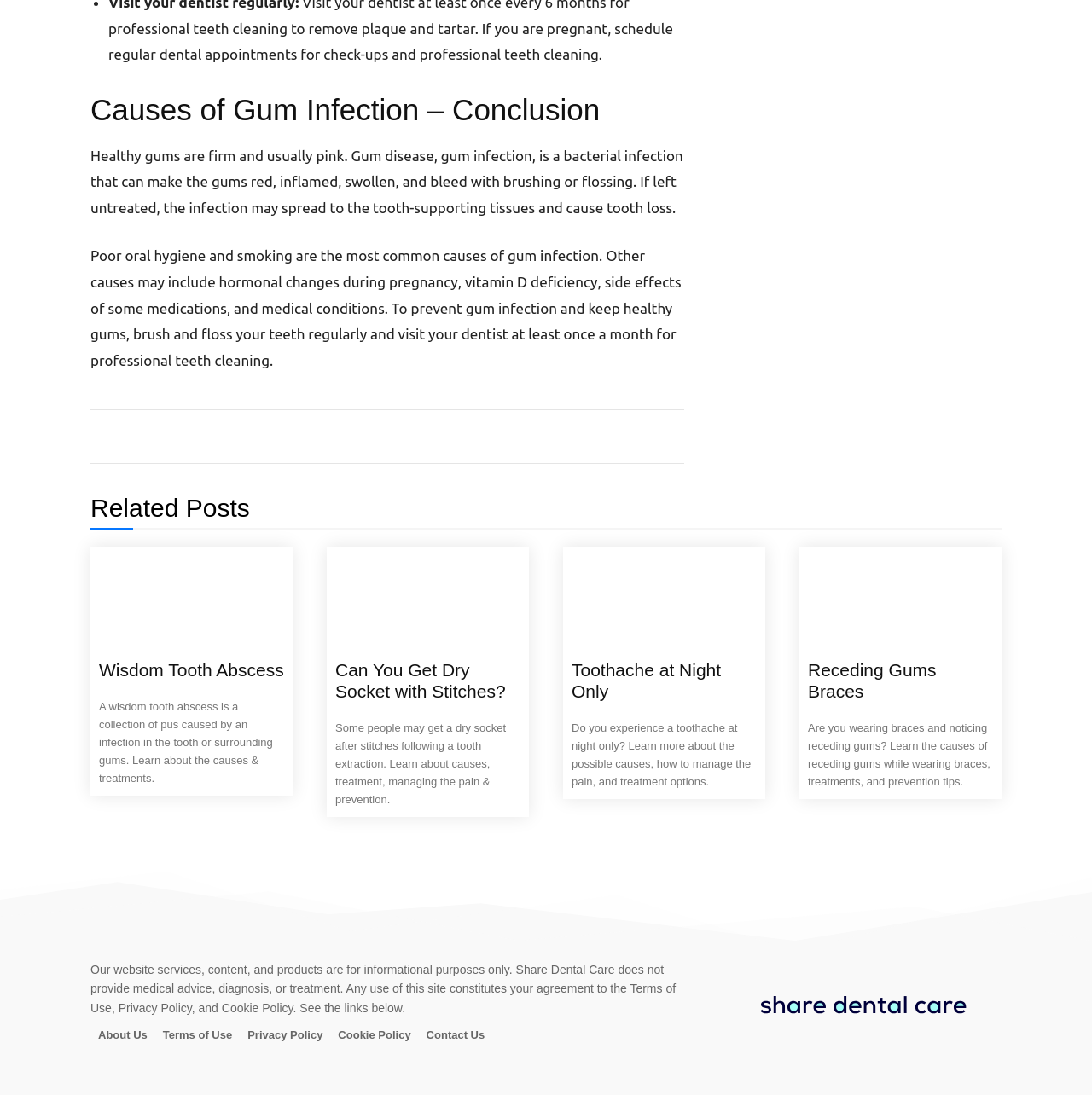Determine the bounding box coordinates of the clickable area required to perform the following instruction: "View recent posts". The coordinates should be represented as four float numbers between 0 and 1: [left, top, right, bottom].

None